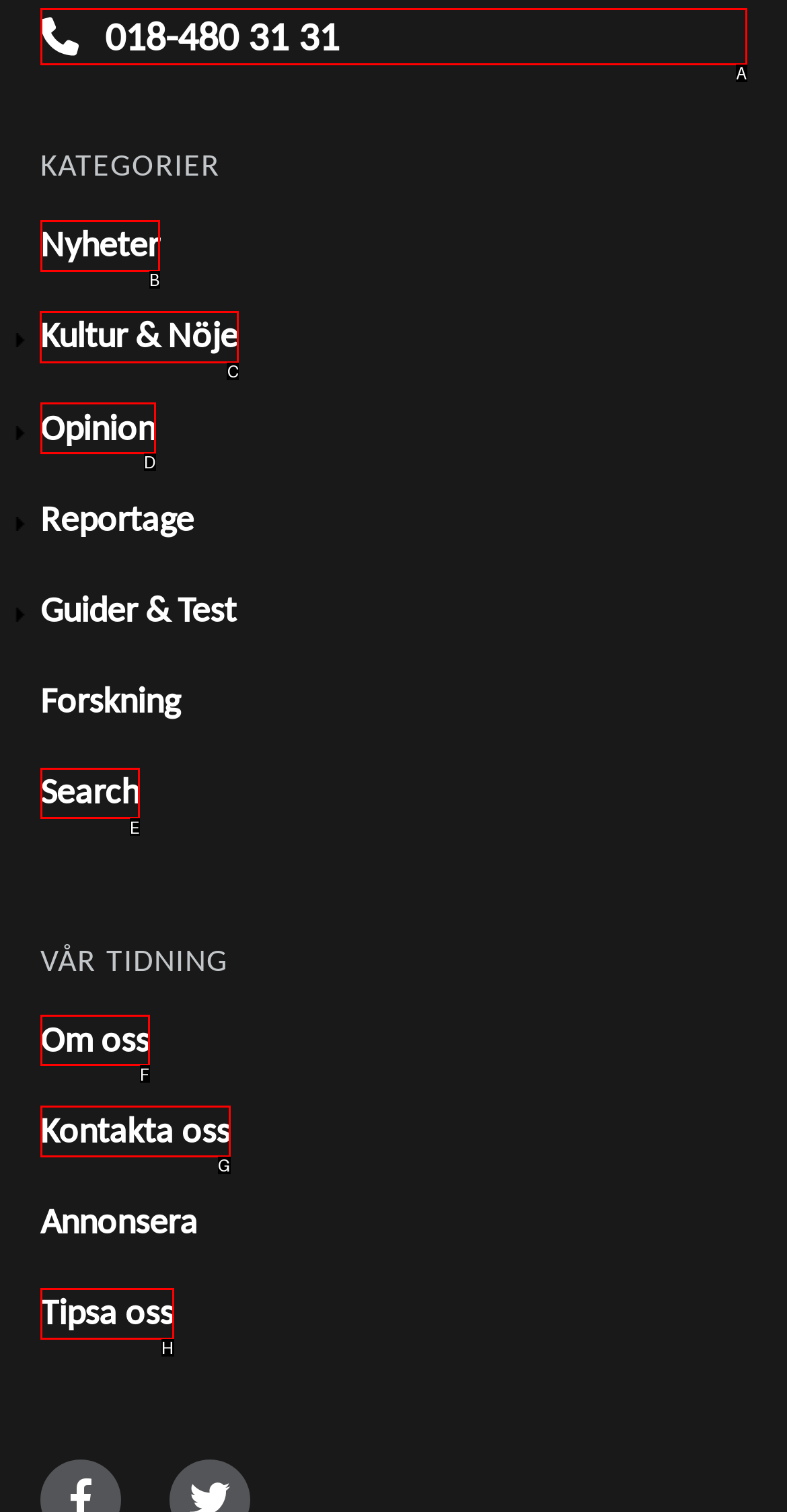Identify the correct lettered option to click in order to perform this task: Read about Kultur & Nöje. Respond with the letter.

C